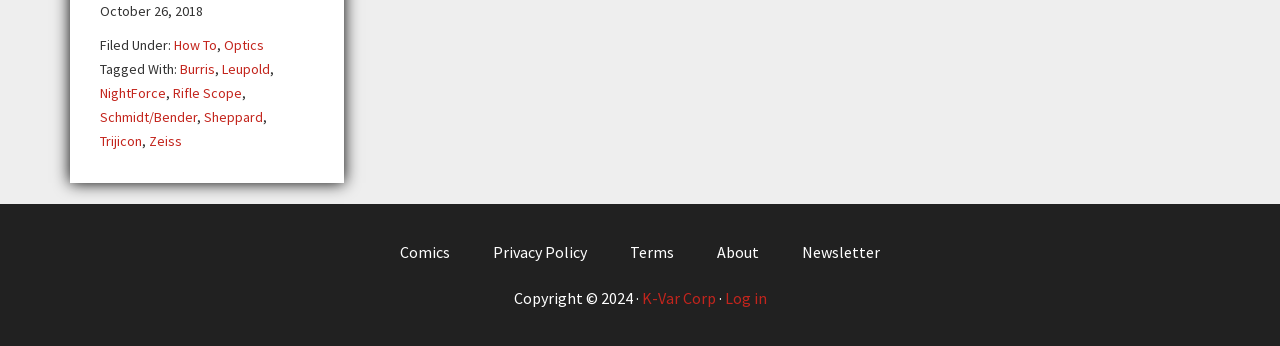Please identify the bounding box coordinates for the region that you need to click to follow this instruction: "Click the 'BLOG' link".

None